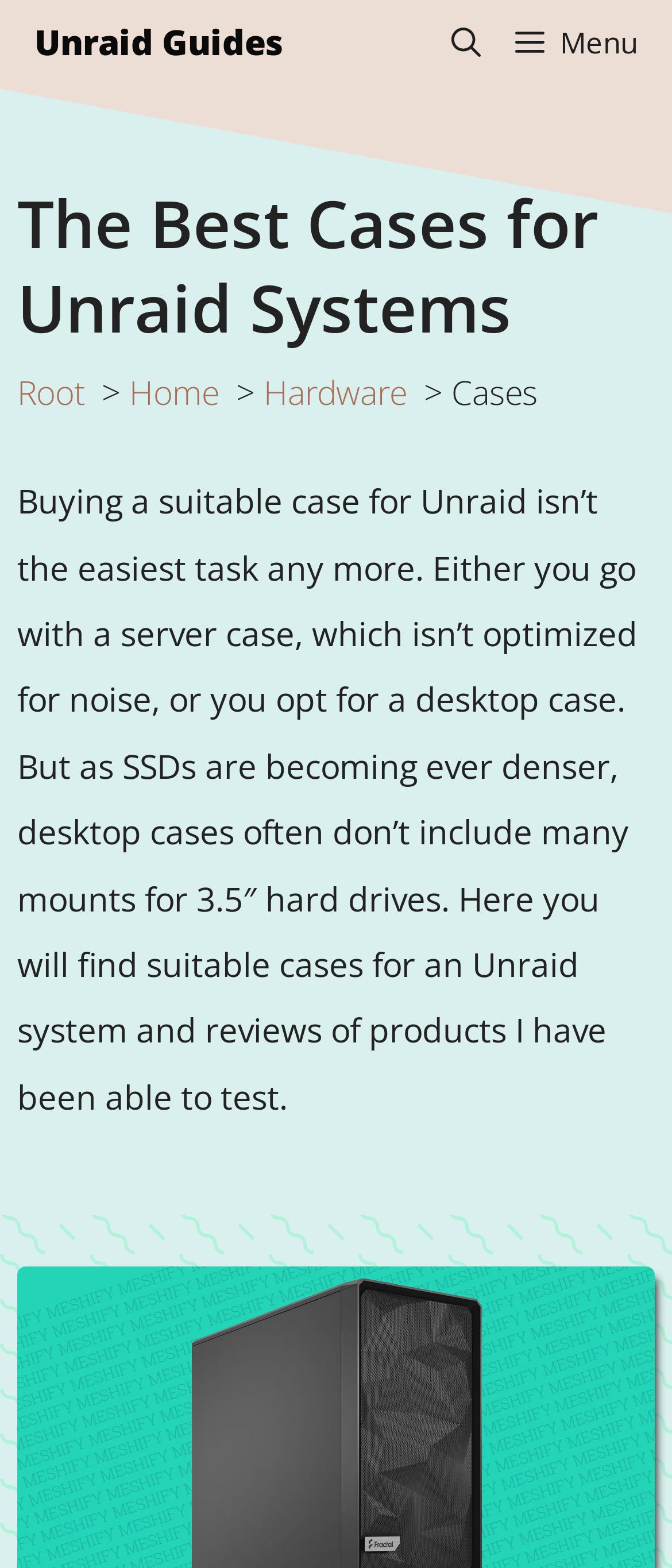Give a detailed account of the webpage's layout and content.

The webpage is about finding suitable cases for Unraid systems and reviews of products that have been tested. At the top left of the page, there is a link to "Unraid Guides". Next to it, on the top right, there is a button labeled "Menu" that controls a mobile menu. Further to the left of the "Menu" button, there is a link to "Open Search Bar". 

Below these top navigation elements, there is a large heading that reads "The Best Cases for Unraid Systems". Underneath the heading, there is a navigation breadcrumb that shows the path "Root > Home > Hardware > Cases". 

The main content of the page starts below the breadcrumb, where there is a paragraph of text that explains the challenges of buying a suitable case for Unraid and introduces the purpose of the page, which is to provide reviews of suitable cases and products that have been tested.